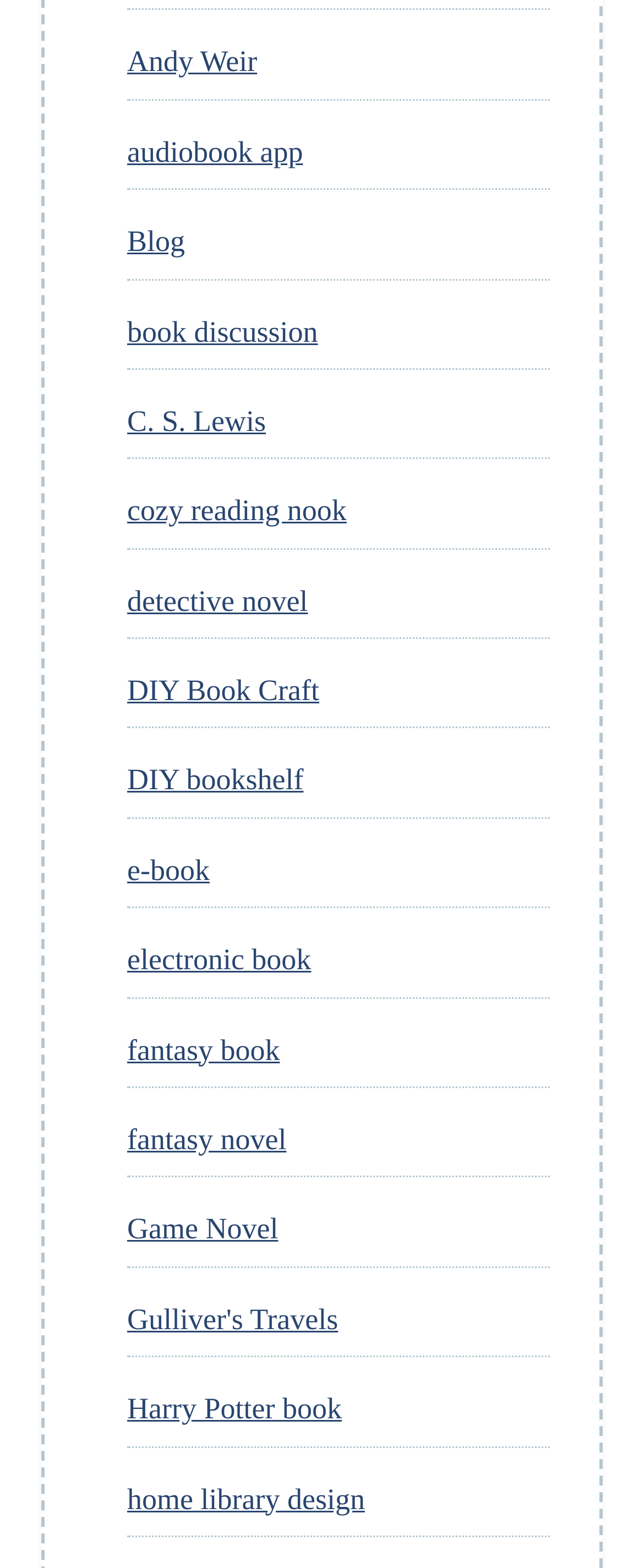Locate the bounding box coordinates of the clickable region necessary to complete the following instruction: "browse fantasy novels". Provide the coordinates in the format of four float numbers between 0 and 1, i.e., [left, top, right, bottom].

[0.197, 0.659, 0.435, 0.68]